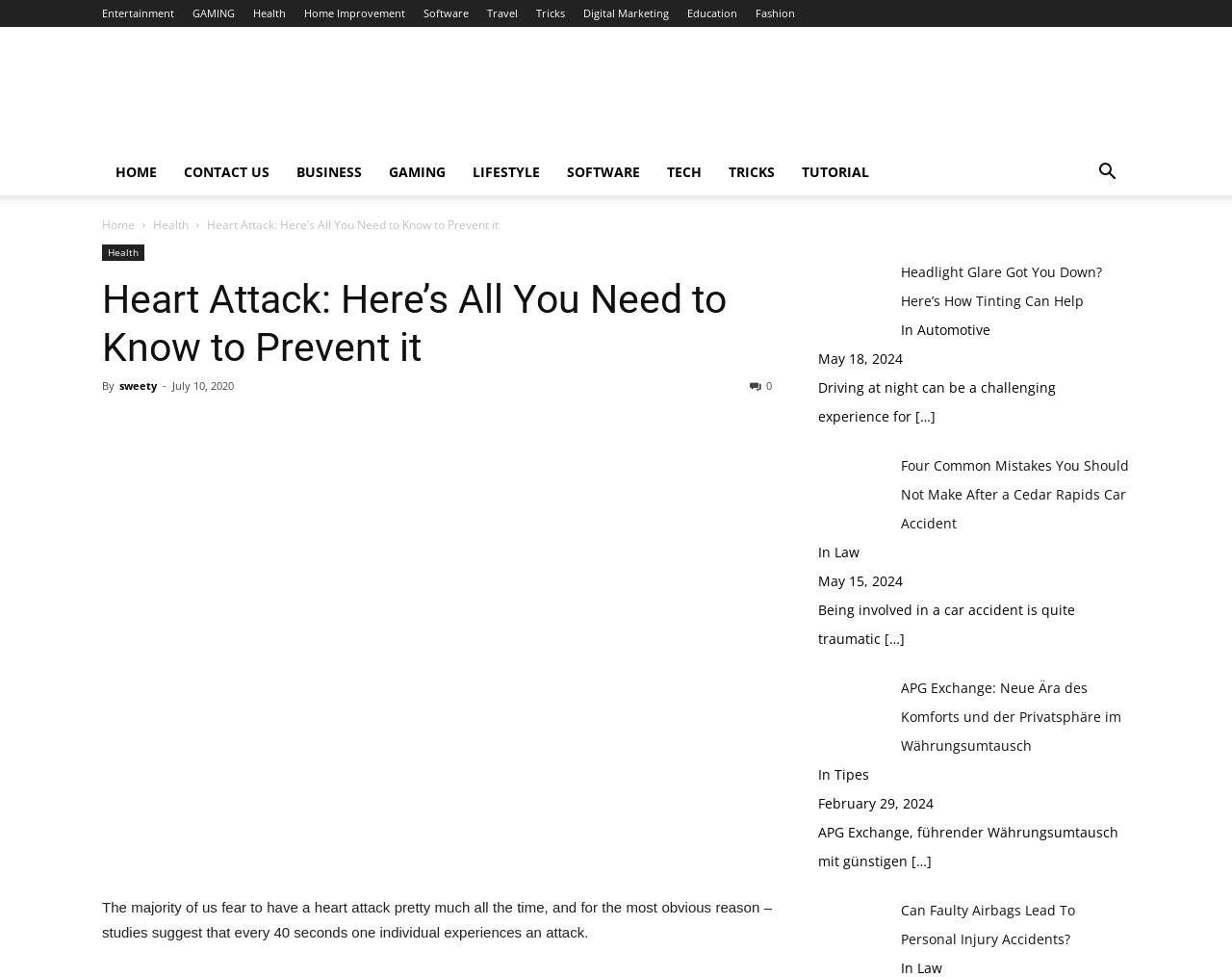Find and provide the bounding box coordinates for the UI element described with: "GAMING".

[0.156, 0.006, 0.191, 0.021]